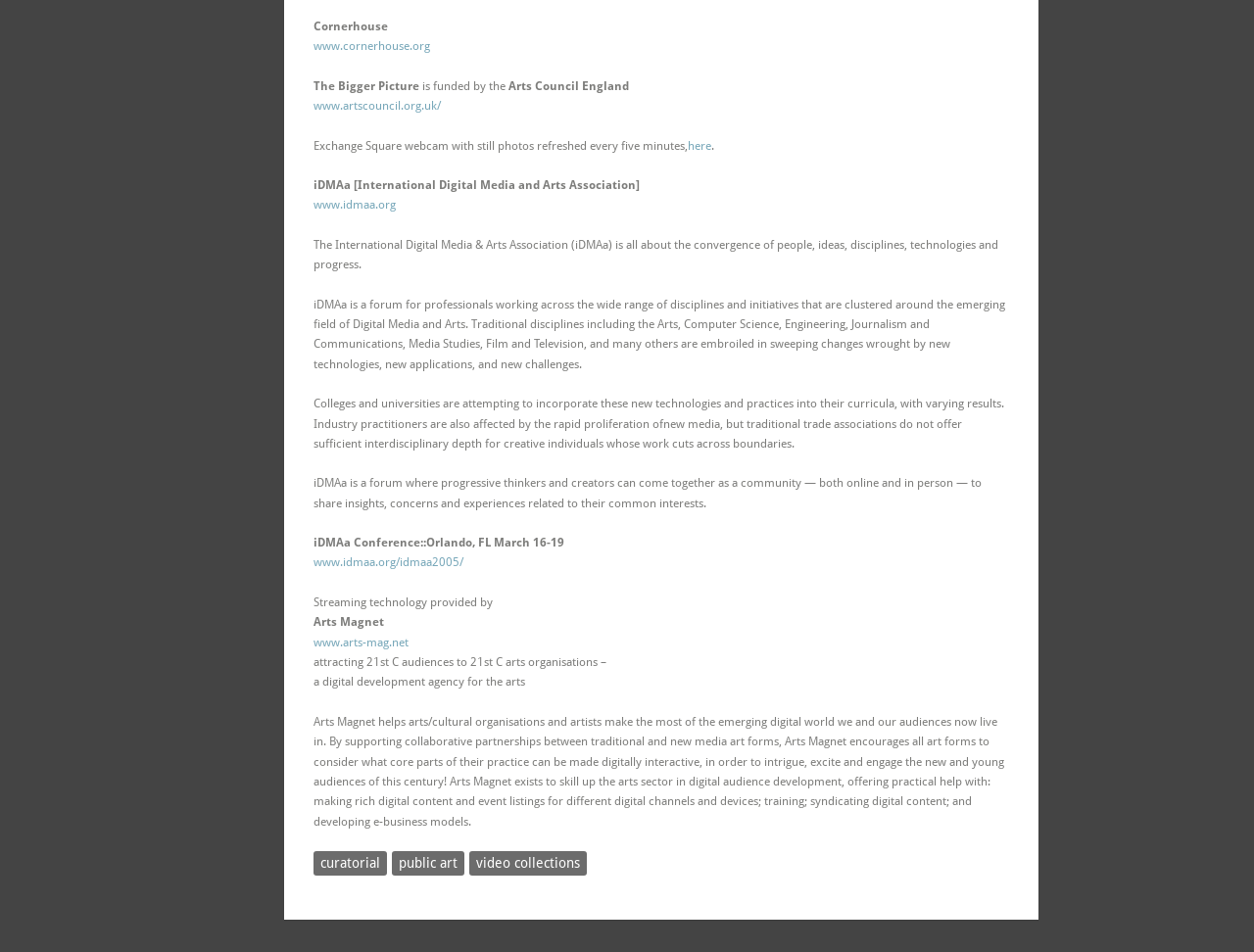Pinpoint the bounding box coordinates of the clickable area necessary to execute the following instruction: "view the Exchange Square webcam". The coordinates should be given as four float numbers between 0 and 1, namely [left, top, right, bottom].

[0.548, 0.146, 0.567, 0.16]